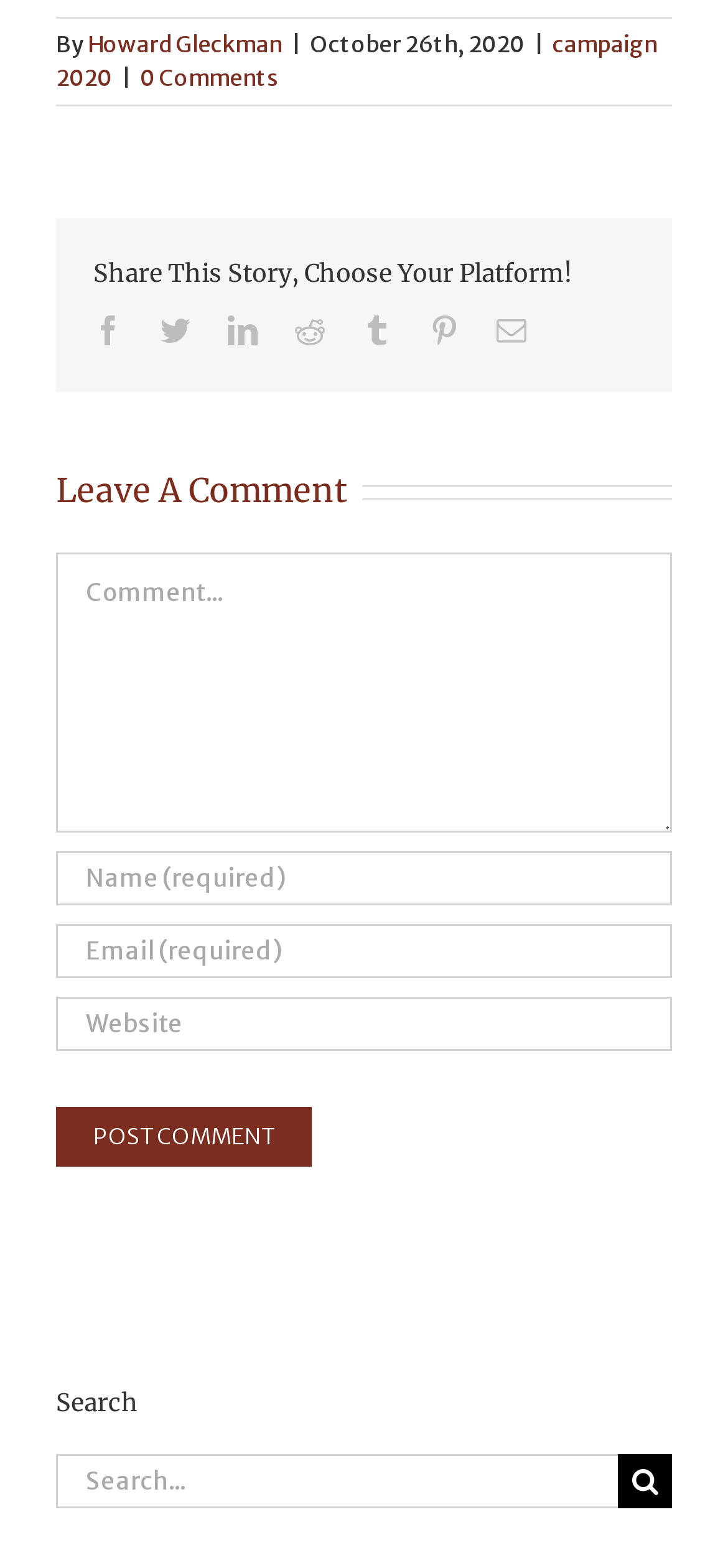Determine the bounding box coordinates for the region that must be clicked to execute the following instruction: "Share this story on Facebook".

[0.128, 0.202, 0.169, 0.221]